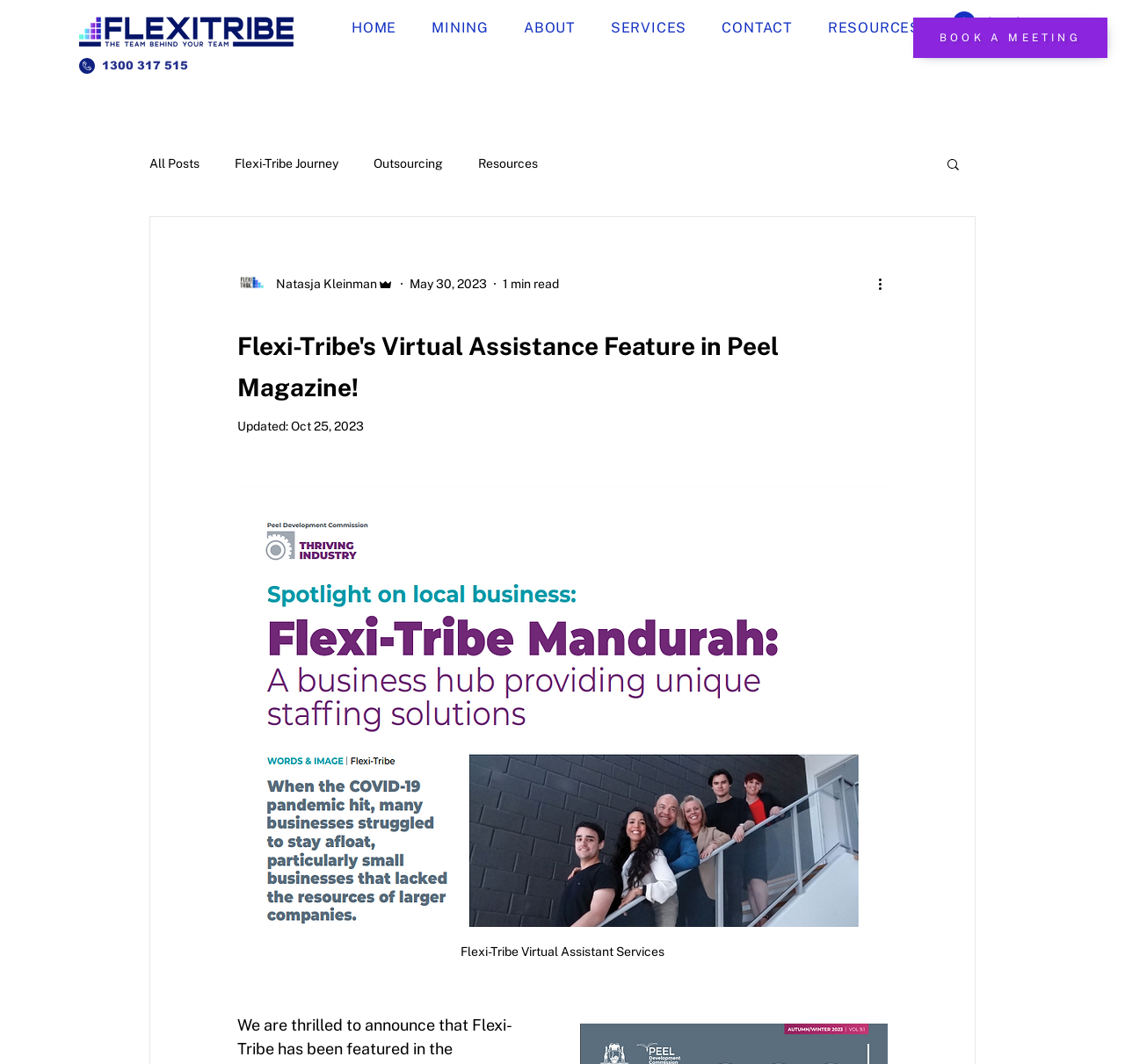Answer the question with a single word or phrase: 
What is the last menu item in the navigation bar?

RESOURCES